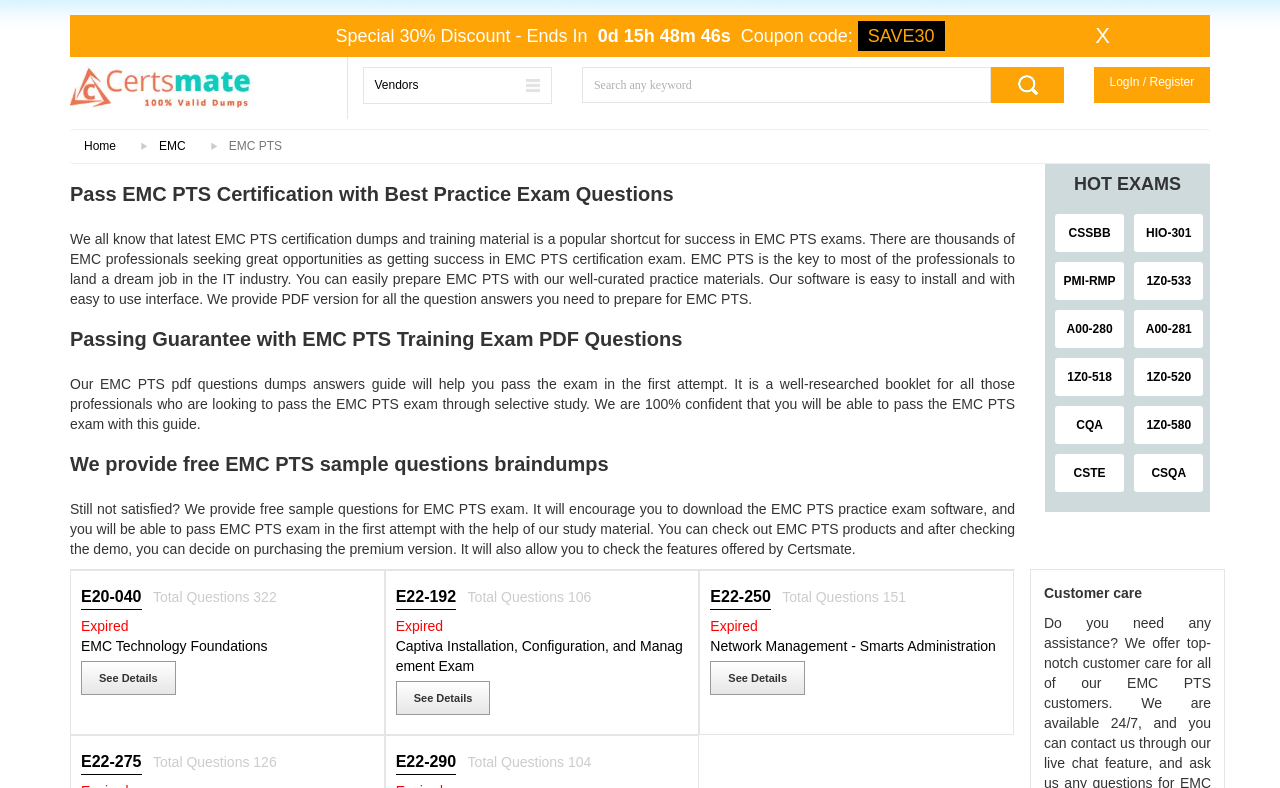Locate the bounding box coordinates of the element you need to click to accomplish the task described by this instruction: "View EMC PTS certification questions".

[0.179, 0.176, 0.22, 0.194]